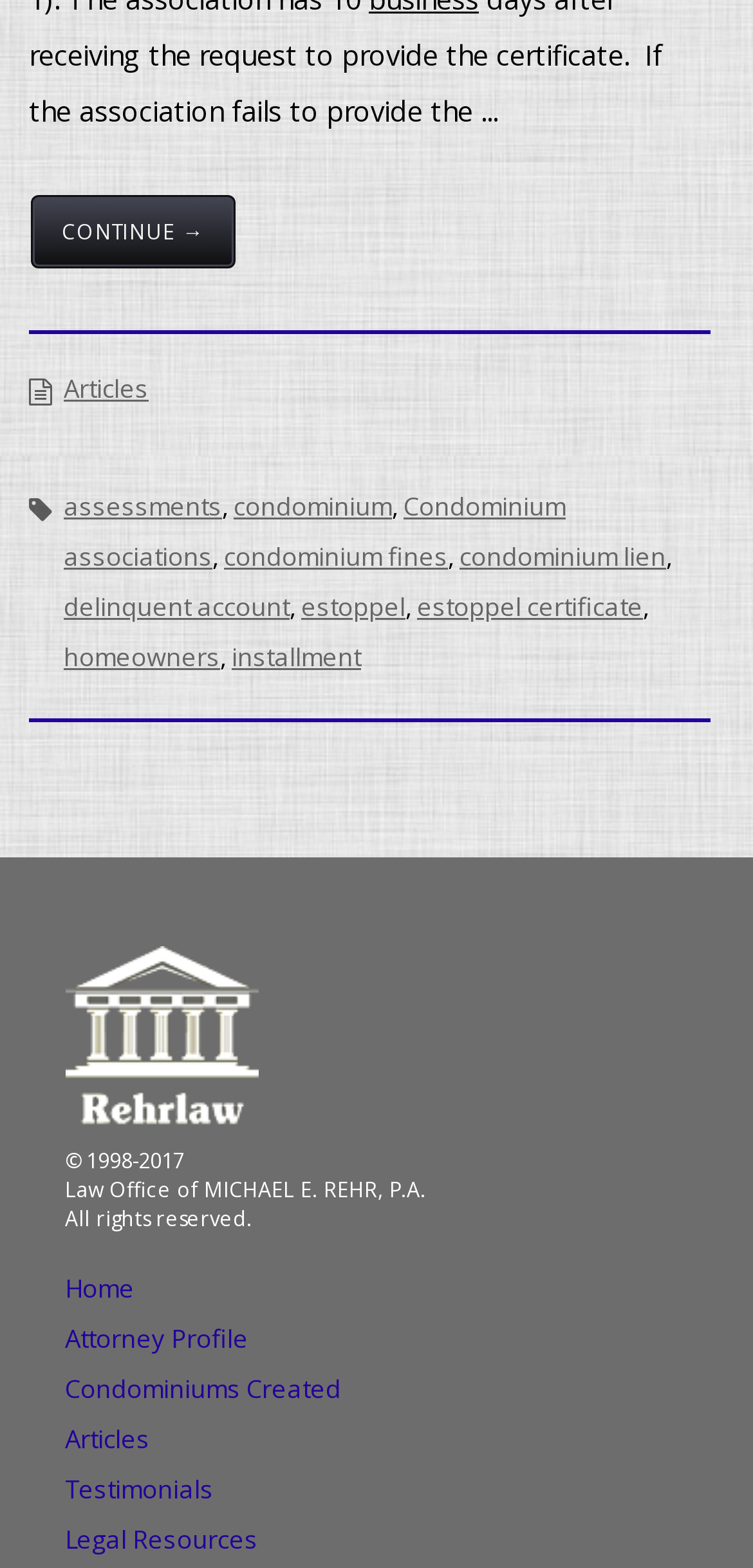How many static text elements are there at the bottom of the page?
Please answer the question with a detailed and comprehensive explanation.

I counted the number of static text elements at the bottom of the page, which are '© 1998-2017', 'Law Office of MICHAEL E. REHR, P.A.', and 'All rights reserved'.